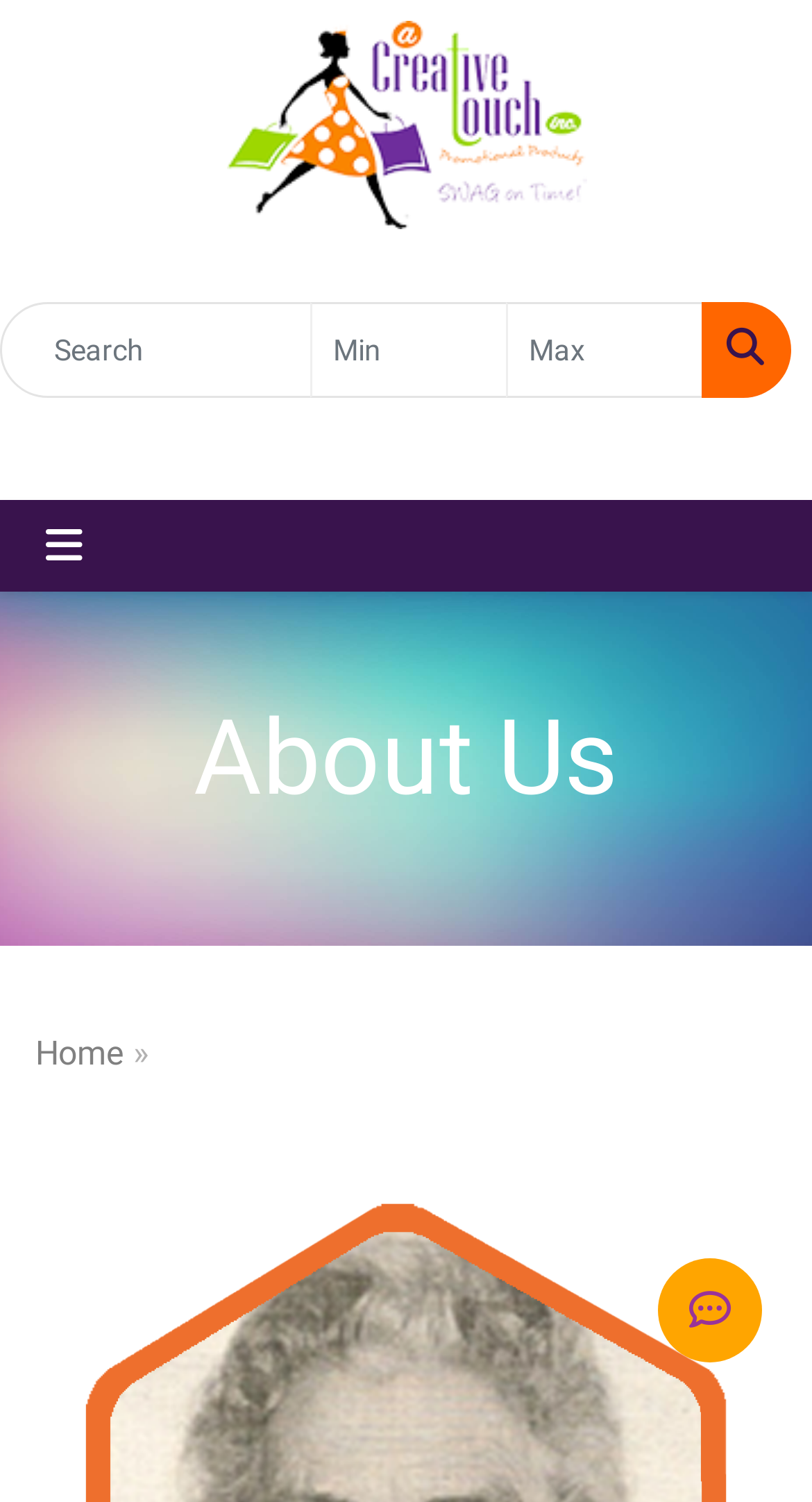Determine the bounding box coordinates for the area you should click to complete the following instruction: "View your cart".

[0.79, 0.272, 0.956, 0.333]